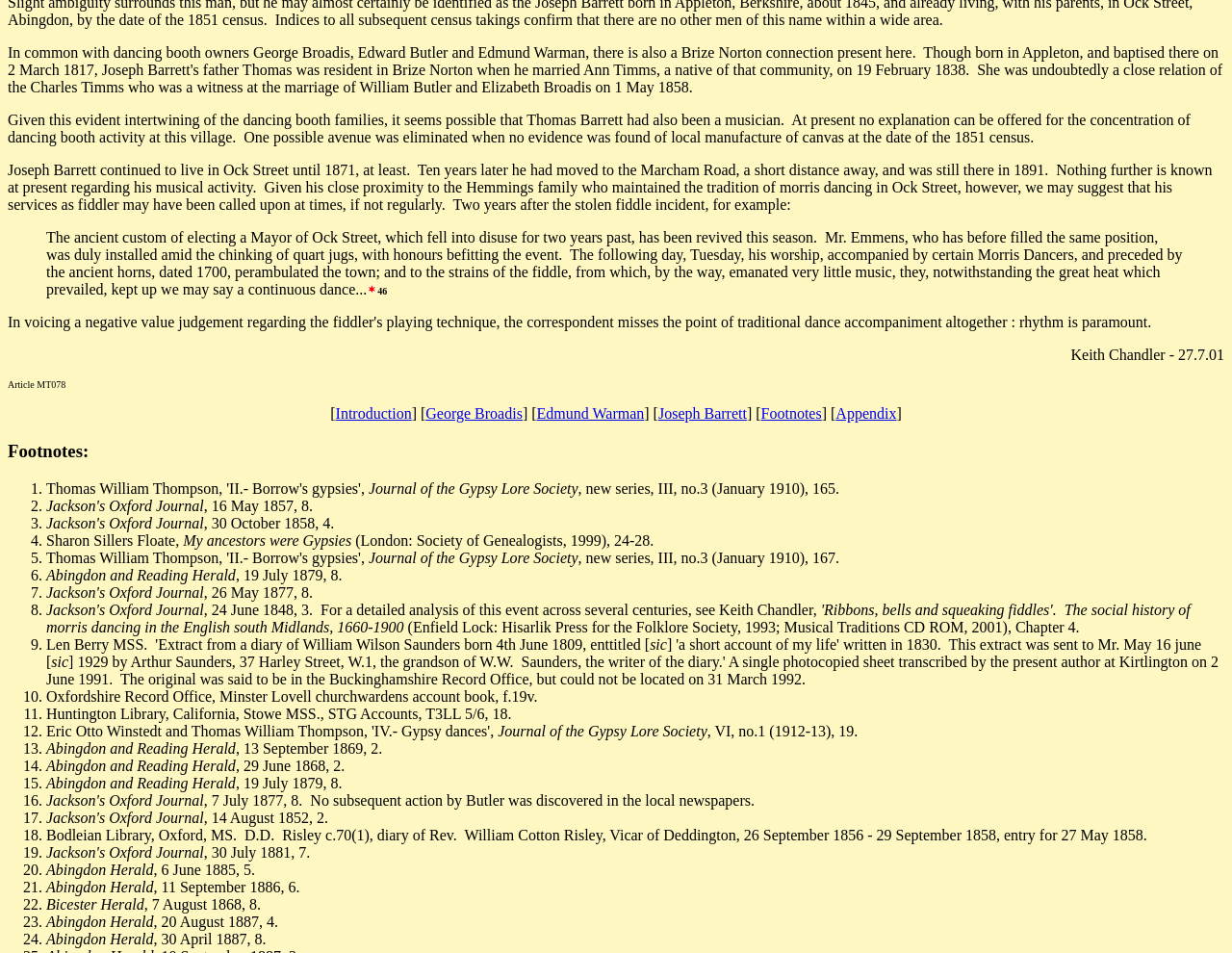Given the element description Edmund Warman, predict the bounding box coordinates for the UI element in the webpage screenshot. The format should be (top-left x, top-left y, bottom-right x, bottom-right y), and the values should be between 0 and 1.

[0.436, 0.425, 0.523, 0.443]